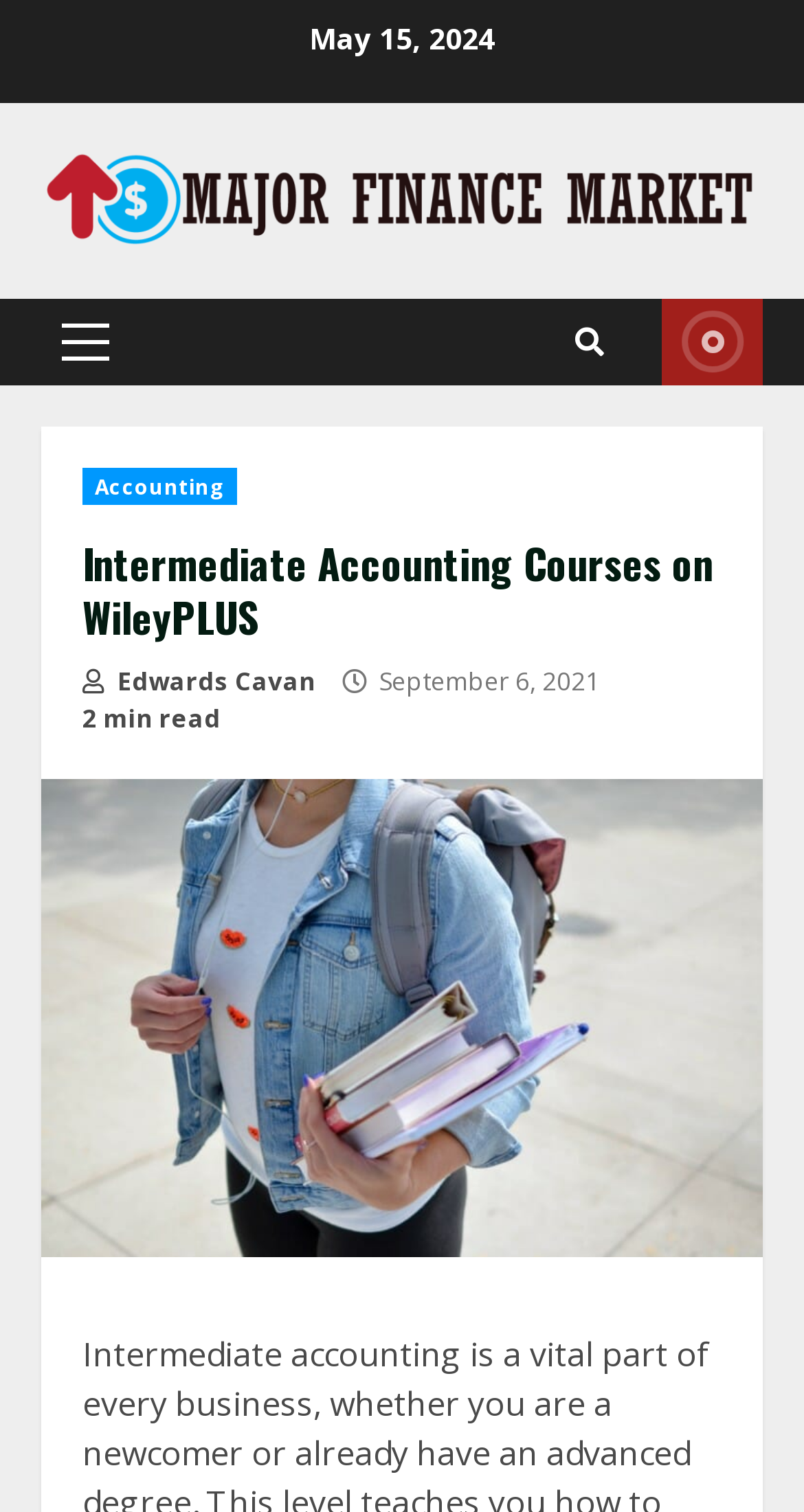Please examine the image and provide a detailed answer to the question: How long does it take to read the article?

I found the text '2 min read' below the article title, which suggests it takes 2 minutes to read the article.